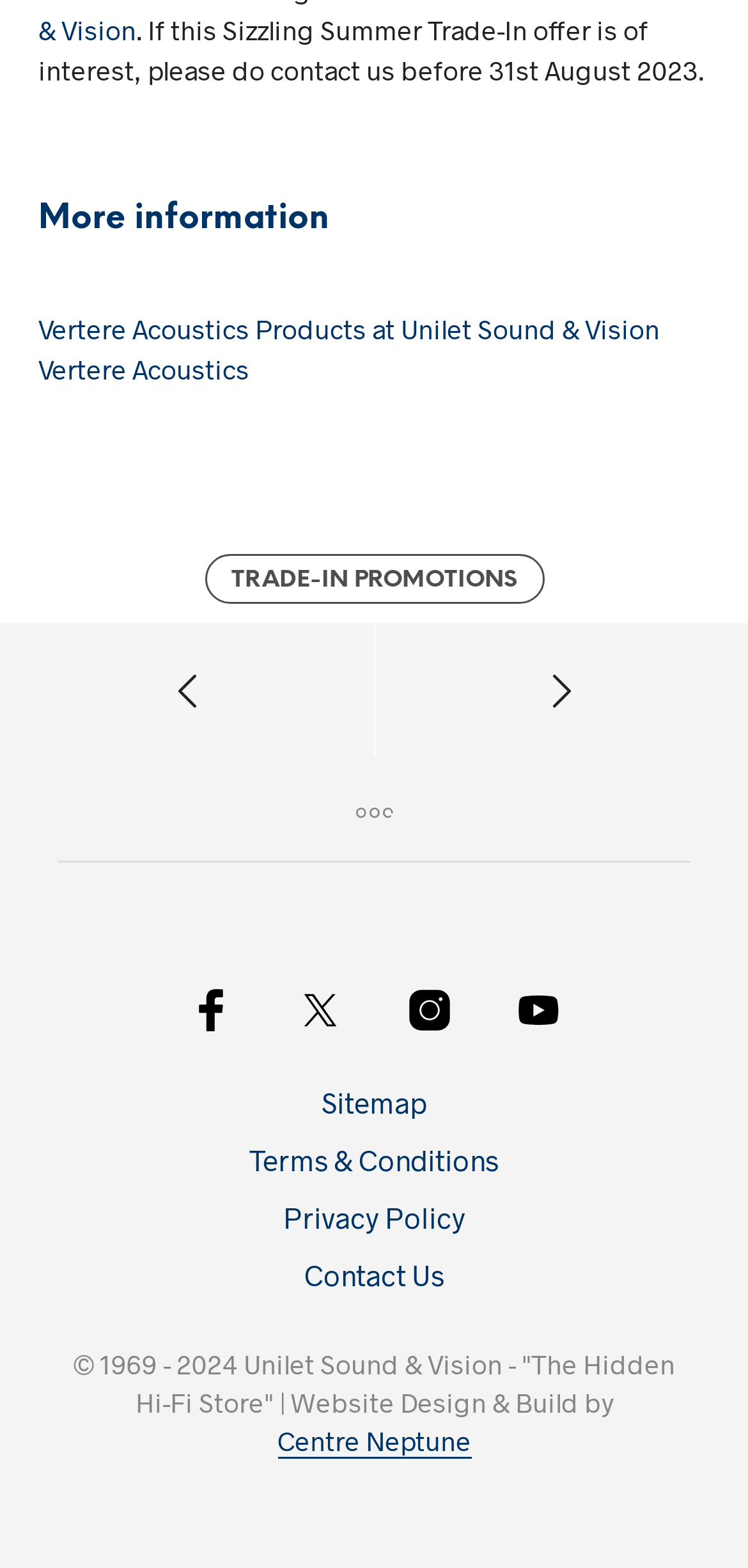Identify the bounding box for the described UI element: "Terms & Conditions".

[0.333, 0.729, 0.667, 0.751]